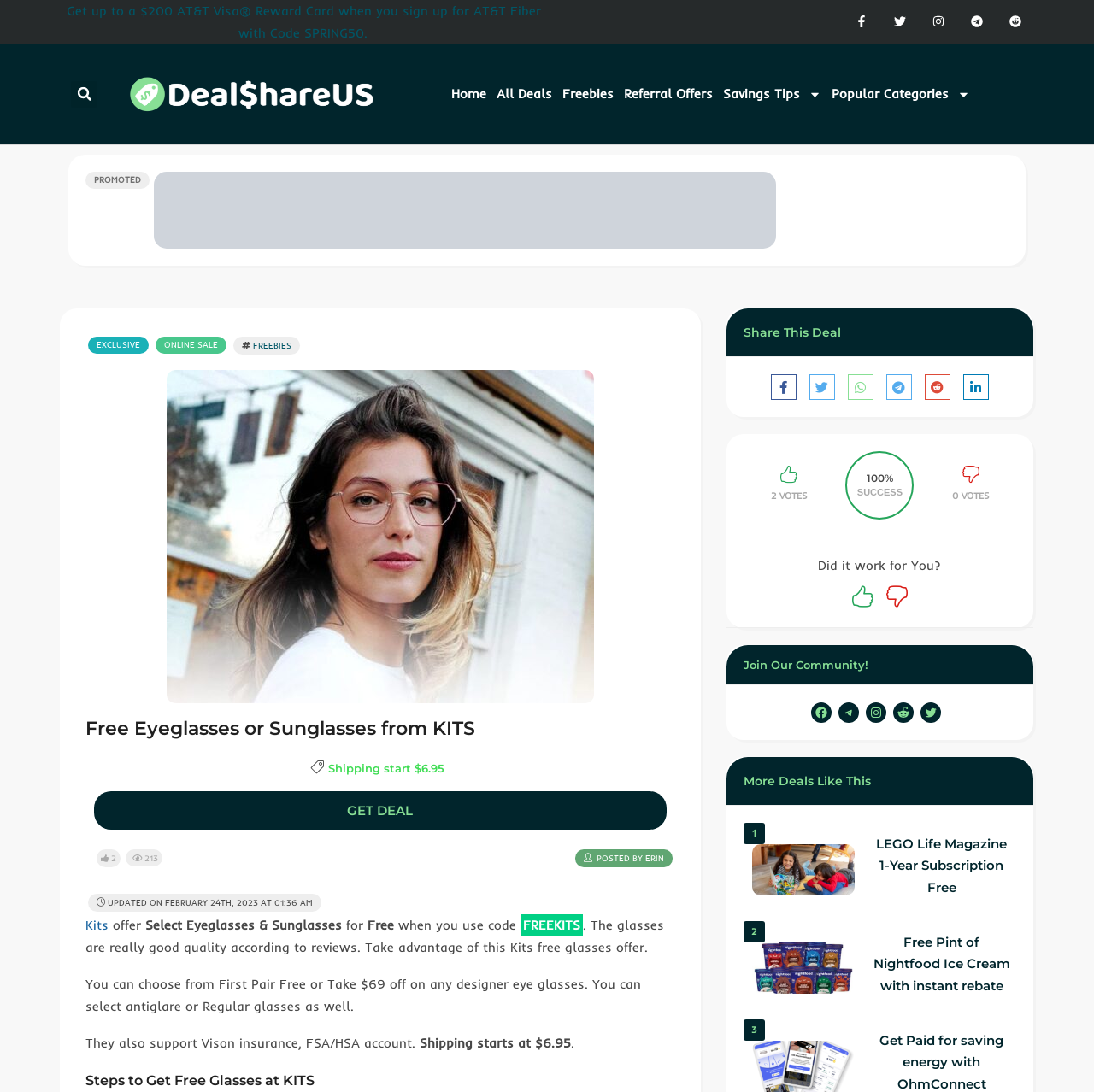Provide your answer in one word or a succinct phrase for the question: 
How many votes does the deal have?

2